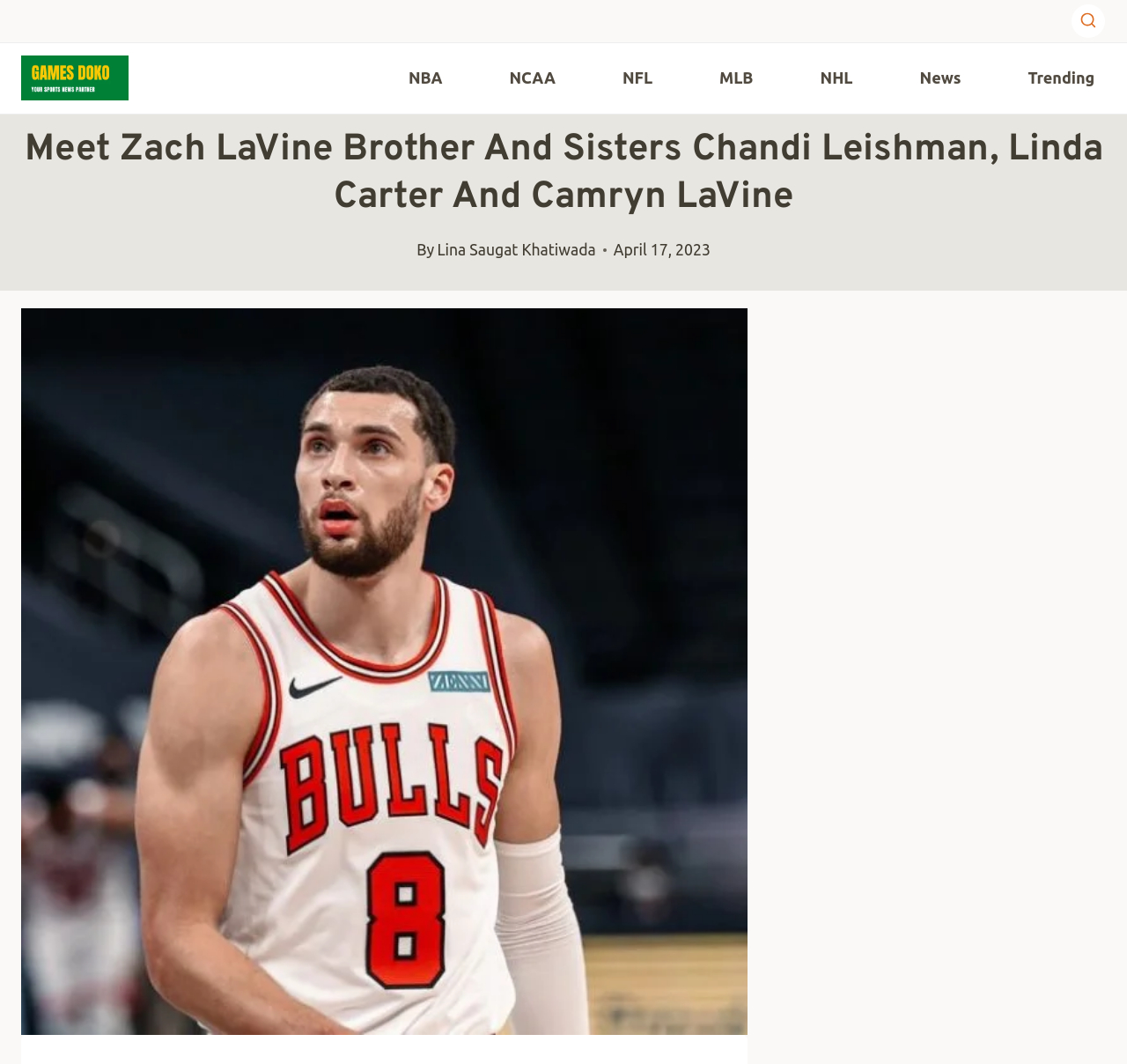Describe all the significant parts and information present on the webpage.

The webpage is about Zach LaVine's brother and sisters. At the top right corner, there is a button to view a search form. On the top left, there is a link to "Games Doko - Your Sports News Partner" accompanied by the Games Doko logo. Below this, there is a primary navigation menu with links to various sports categories, including NBA, NCAA, NFL, MLB, NHL, News, and Trending.

The main content of the webpage is headed by a title "Meet Zach LaVine Brother And Sisters Chandi Leishman, Linda Carter And Camryn LaVine". Below the title, there is a byline indicating the author, Lina Saugat Khatiwada, and a timestamp showing the date "April 17, 2023". The main attraction of the page is a large image of Zach LaVine's brother, which takes up most of the page's content area.